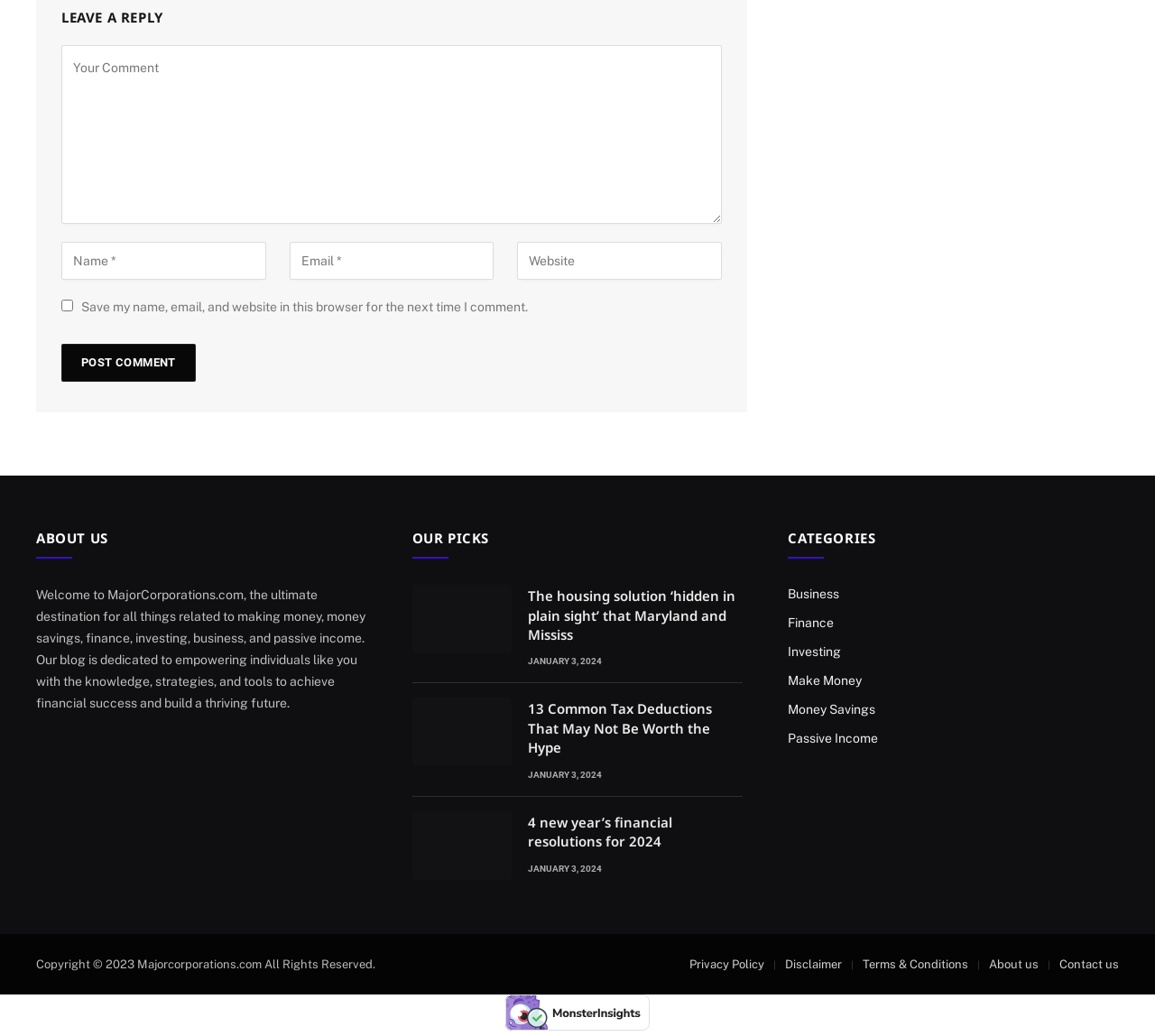Predict the bounding box of the UI element based on this description: "name="submit" value="Post Comment"".

[0.053, 0.332, 0.169, 0.369]